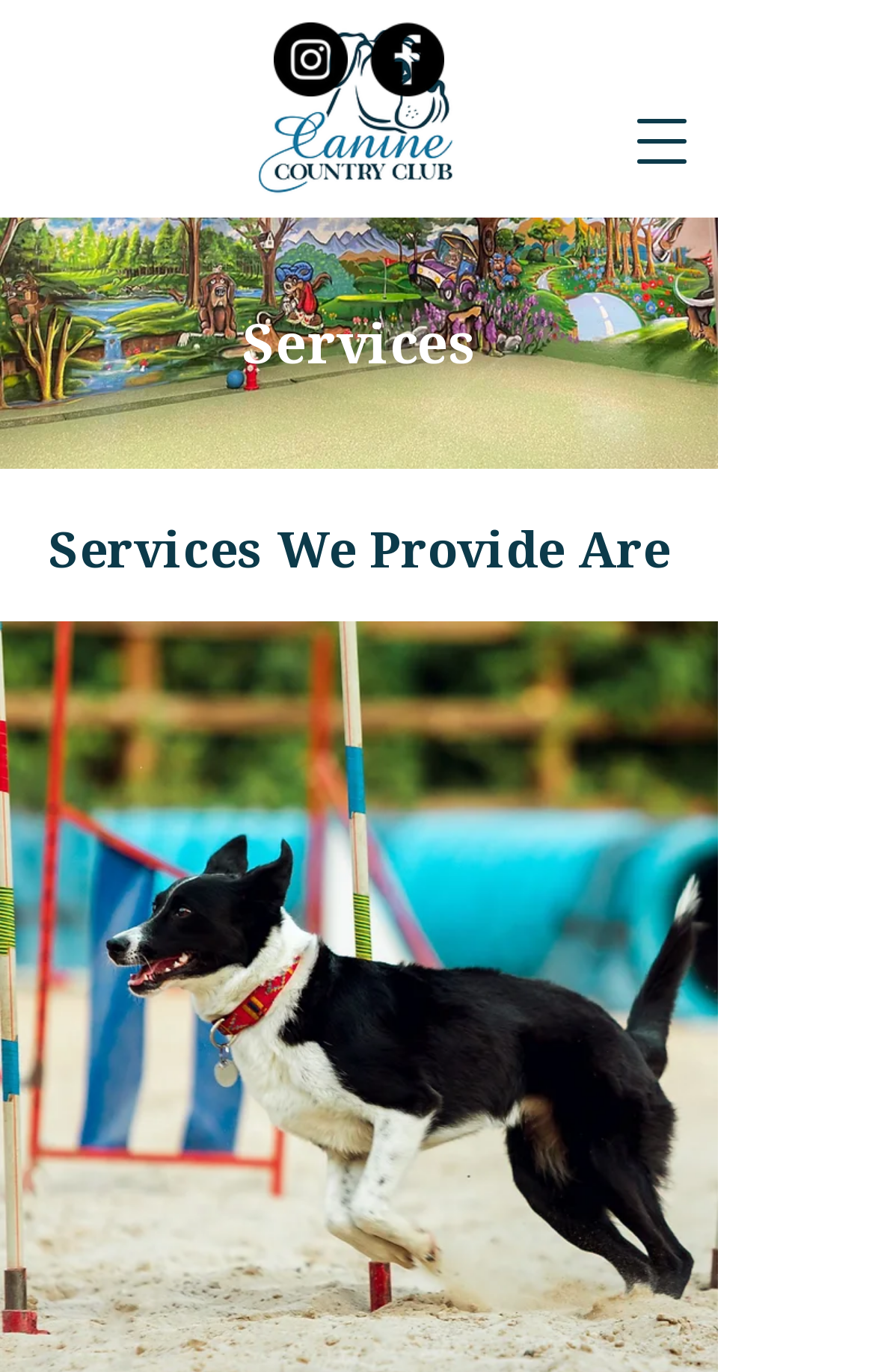Reply to the question with a brief word or phrase: What is the main service provided by Canine Club?

Daycare